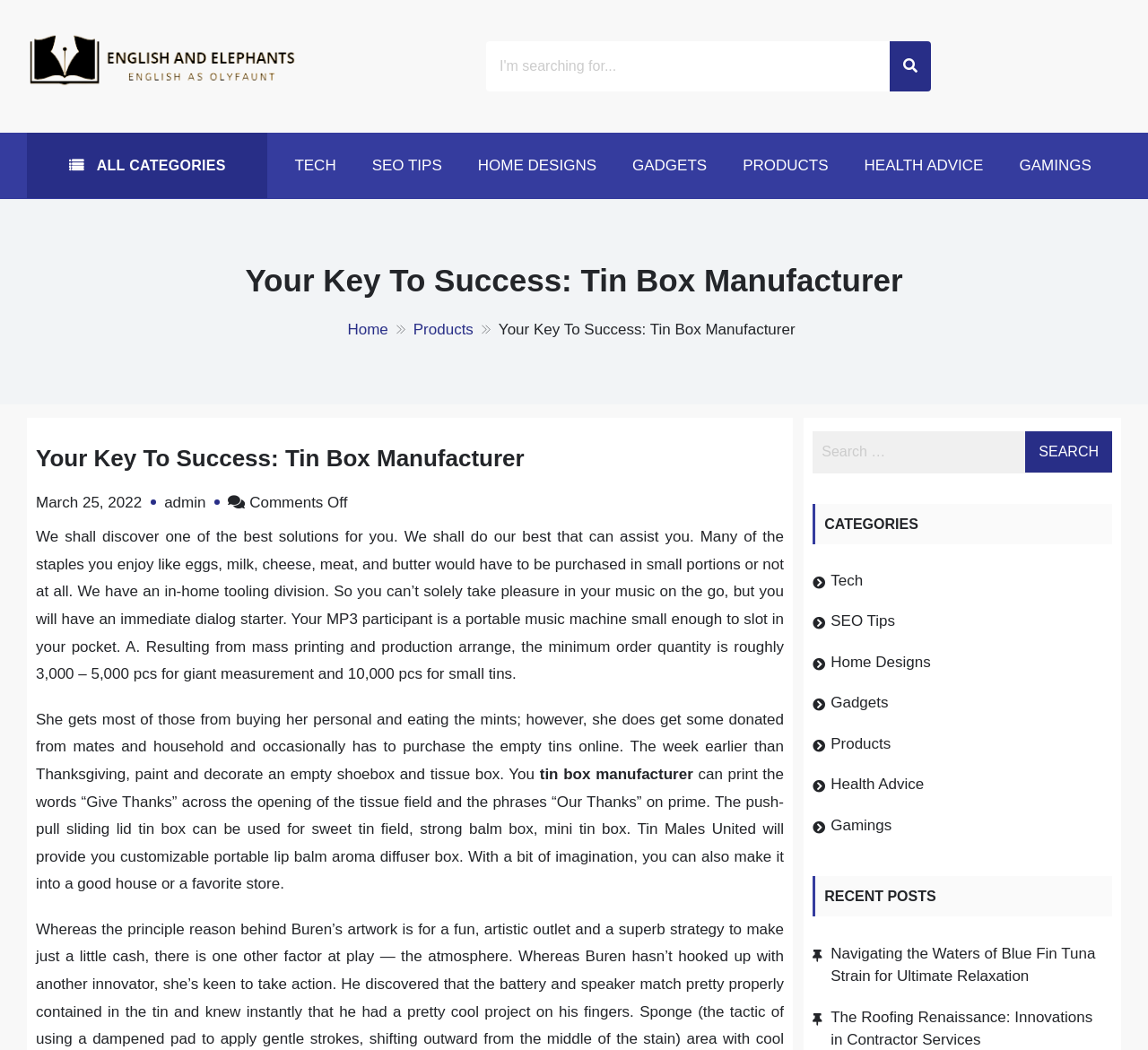What is the name of the tin box manufacturer?
Refer to the screenshot and respond with a concise word or phrase.

English And Elephants